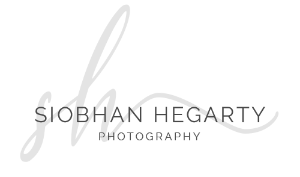Please reply to the following question with a single word or a short phrase:
Where is Casale Doria located?

Near Rome